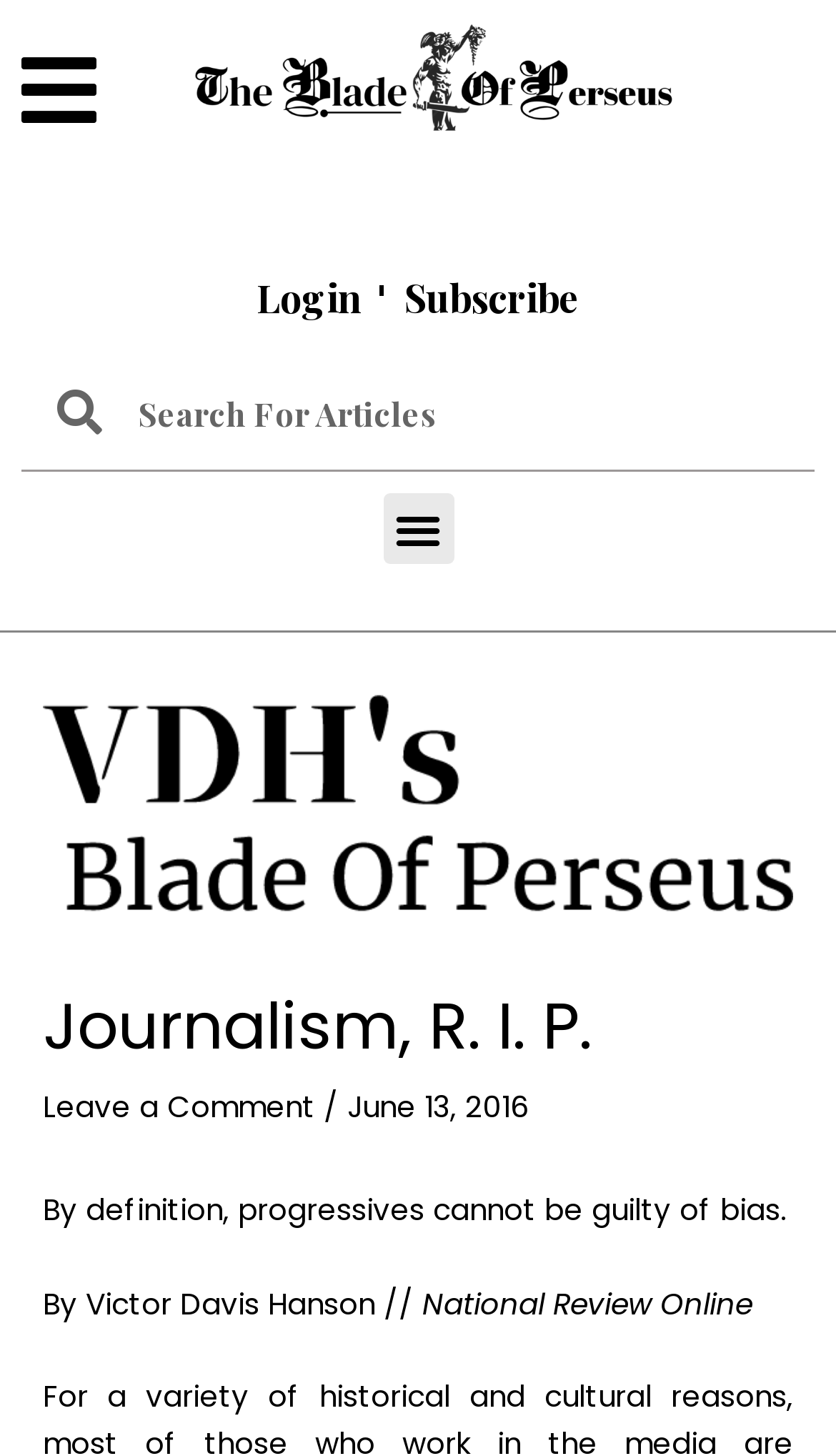Respond with a single word or phrase to the following question: Is the menu toggle button expanded?

False